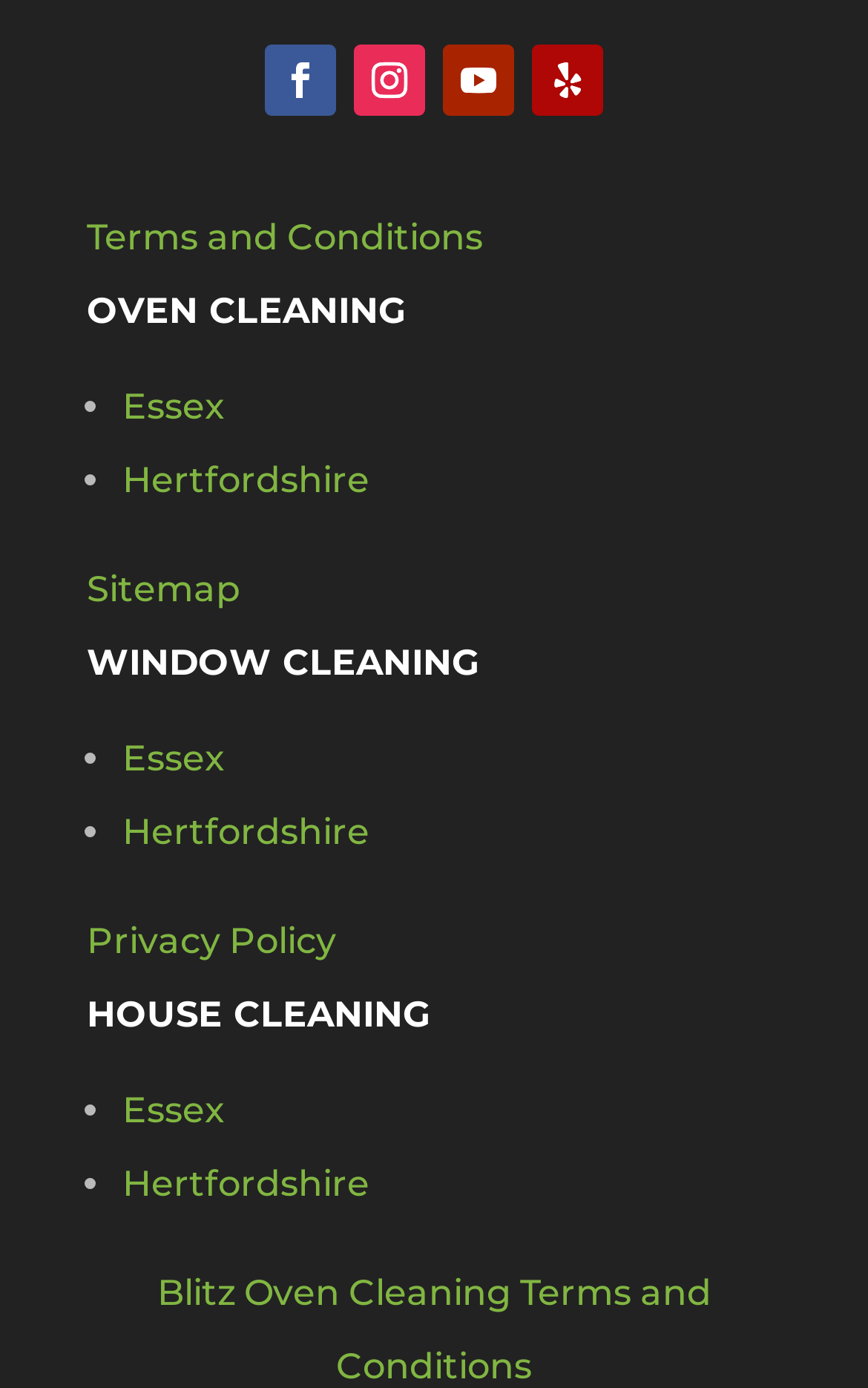Please reply to the following question using a single word or phrase: 
What is the last link at the bottom of the page?

Blitz Oven Cleaning Terms and Conditions